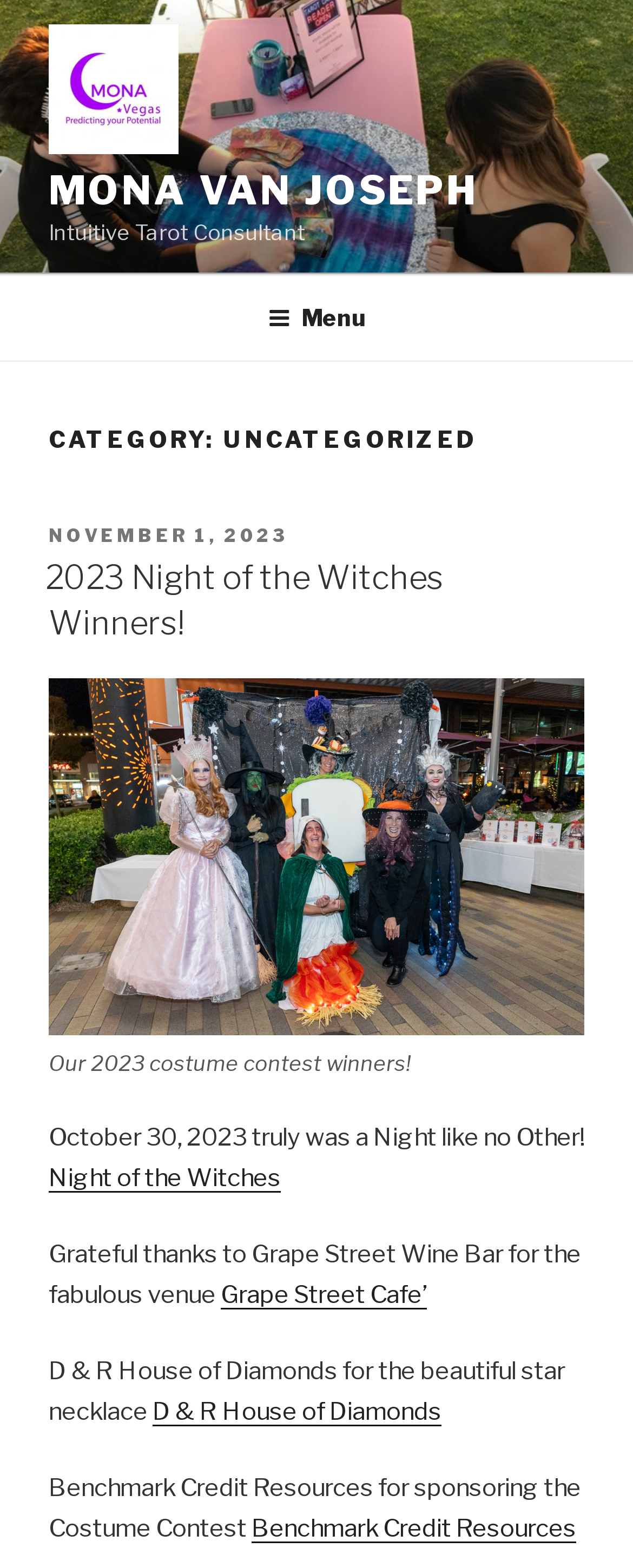Identify the bounding box for the UI element described as: "Benchmark Credit Resources". The coordinates should be four float numbers between 0 and 1, i.e., [left, top, right, bottom].

[0.397, 0.966, 0.91, 0.985]